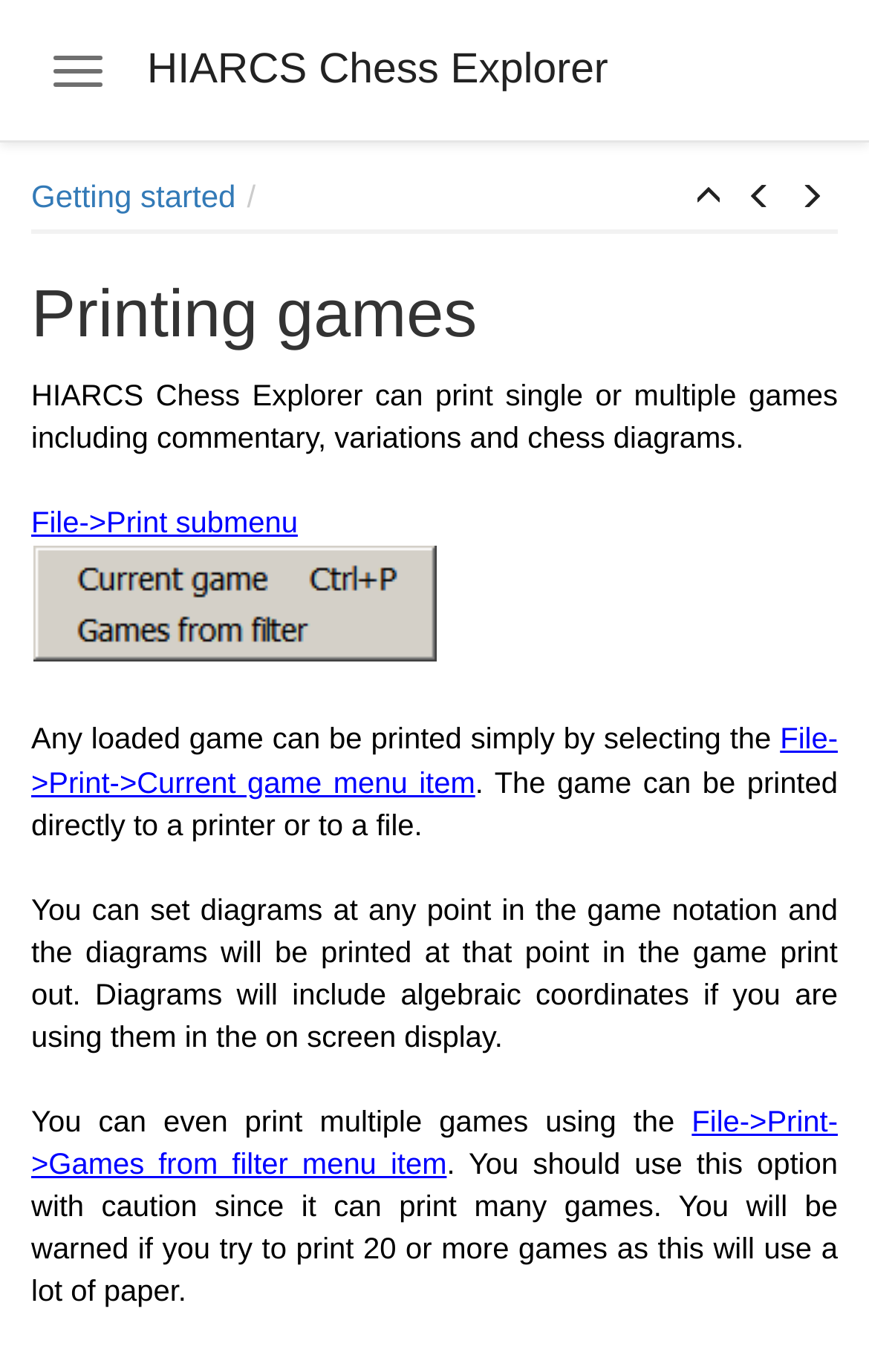Can you determine the bounding box coordinates of the area that needs to be clicked to fulfill the following instruction: "Toggle navigation"?

[0.036, 0.024, 0.144, 0.079]